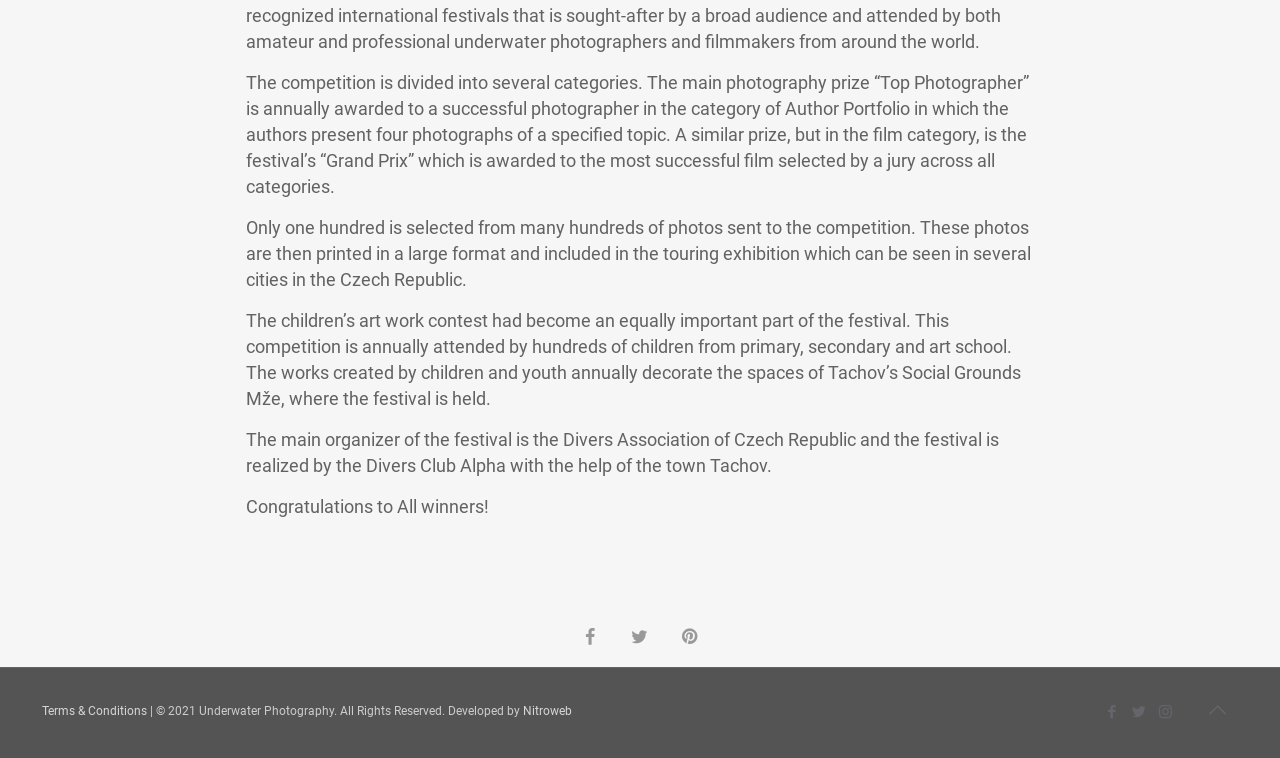Specify the bounding box coordinates of the element's area that should be clicked to execute the given instruction: "View Terms and Conditions". The coordinates should be four float numbers between 0 and 1, i.e., [left, top, right, bottom].

[0.033, 0.929, 0.115, 0.947]